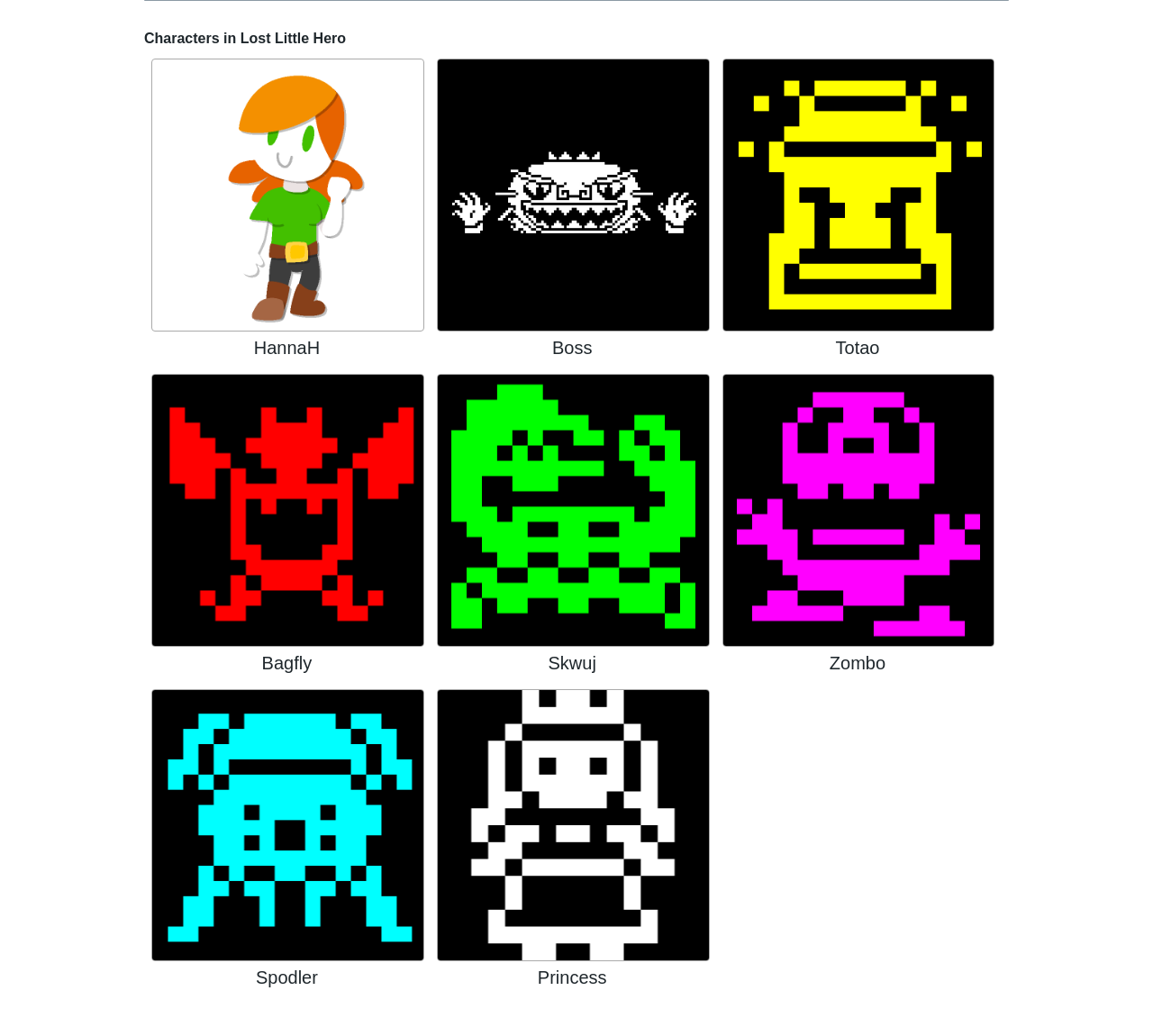Locate the bounding box coordinates of the clickable part needed for the task: "Explore Bagfly's details".

[0.131, 0.608, 0.368, 0.627]